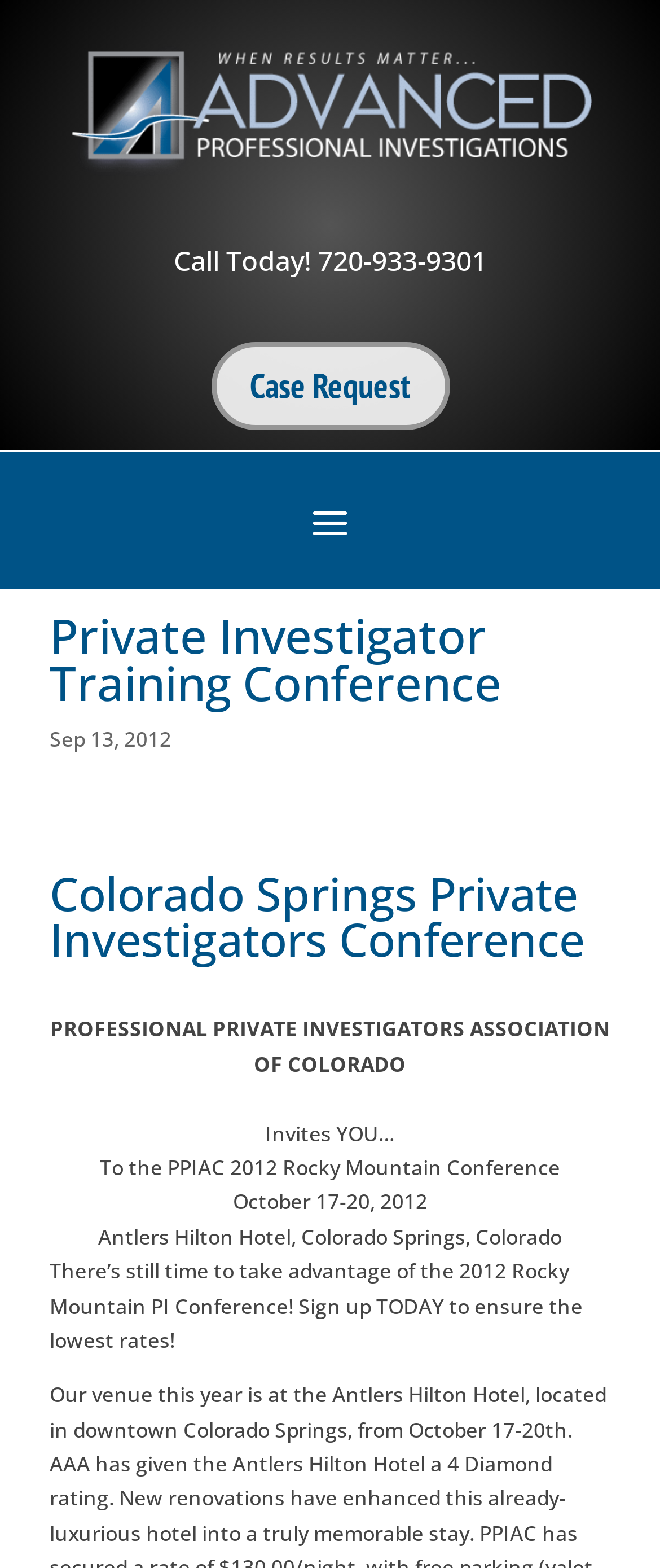Answer the question below using just one word or a short phrase: 
What is the phone number to call?

720-933-9301